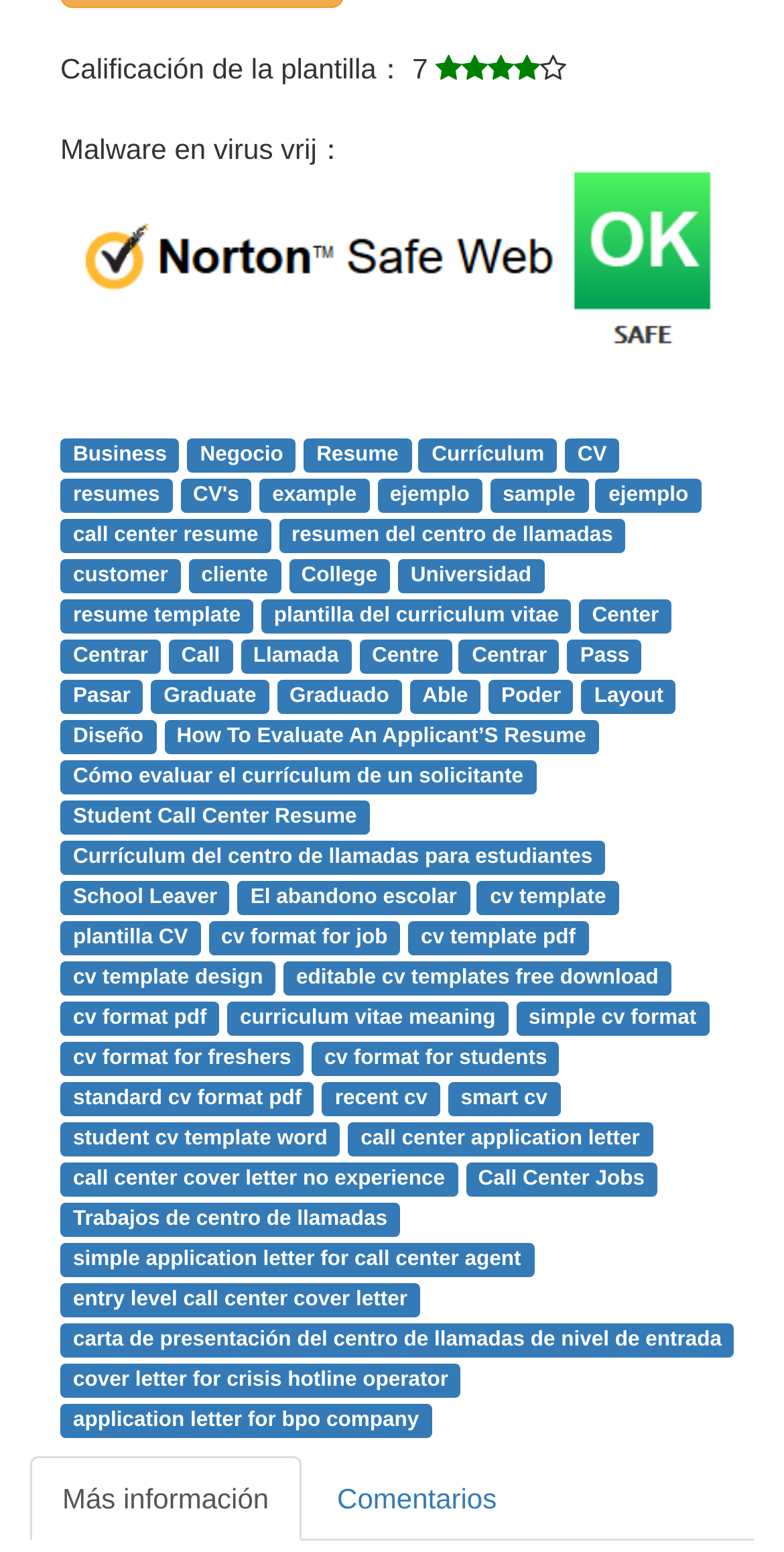Refer to the image and provide an in-depth answer to the question:
Is the website safe from malware and viruses?

The link 'Norton safe website' with an image of the same name indicates that the website is safe from malware and viruses.